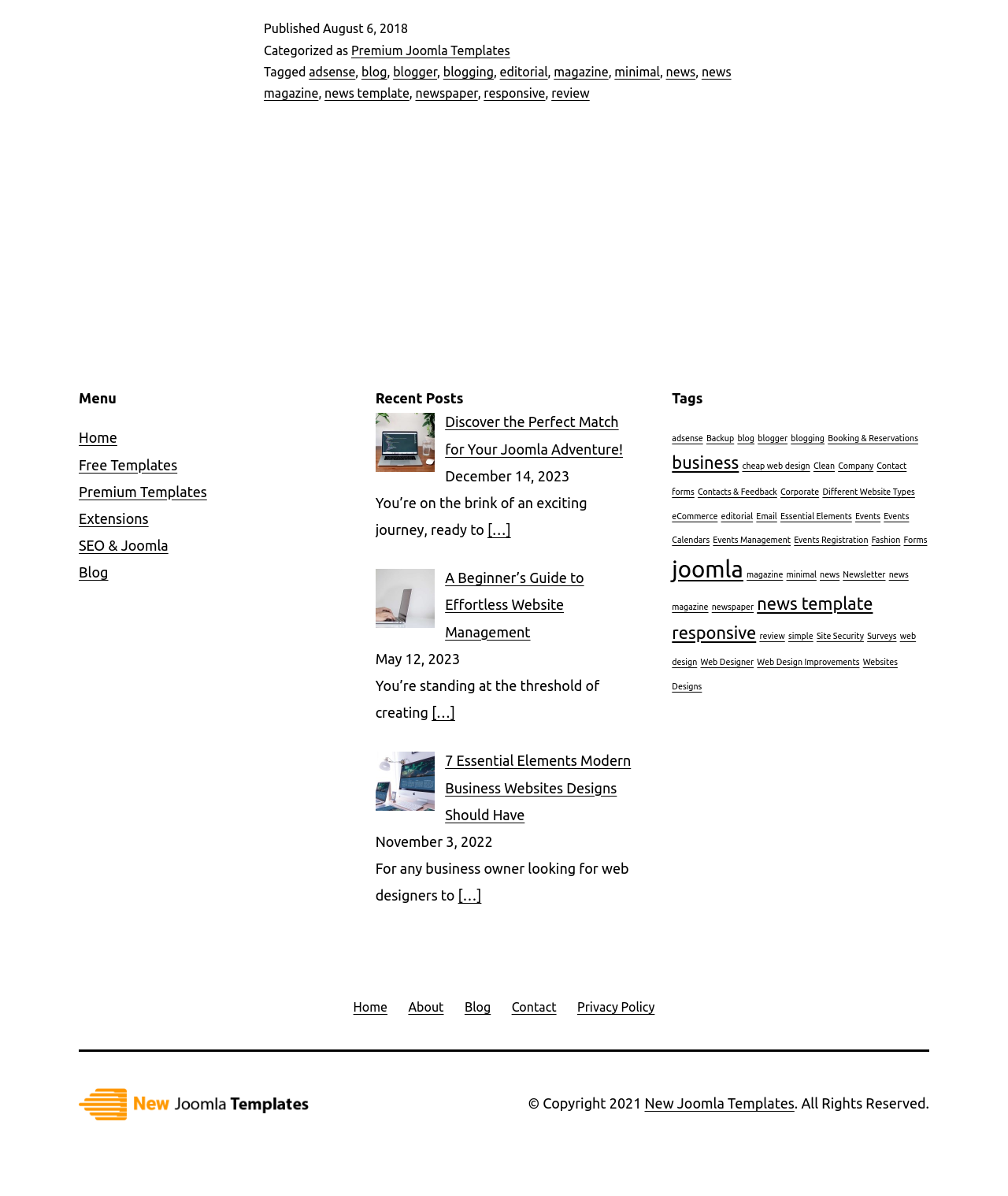Find the bounding box coordinates for the area that must be clicked to perform this action: "Click on the 'Home' link".

[0.078, 0.359, 0.116, 0.372]